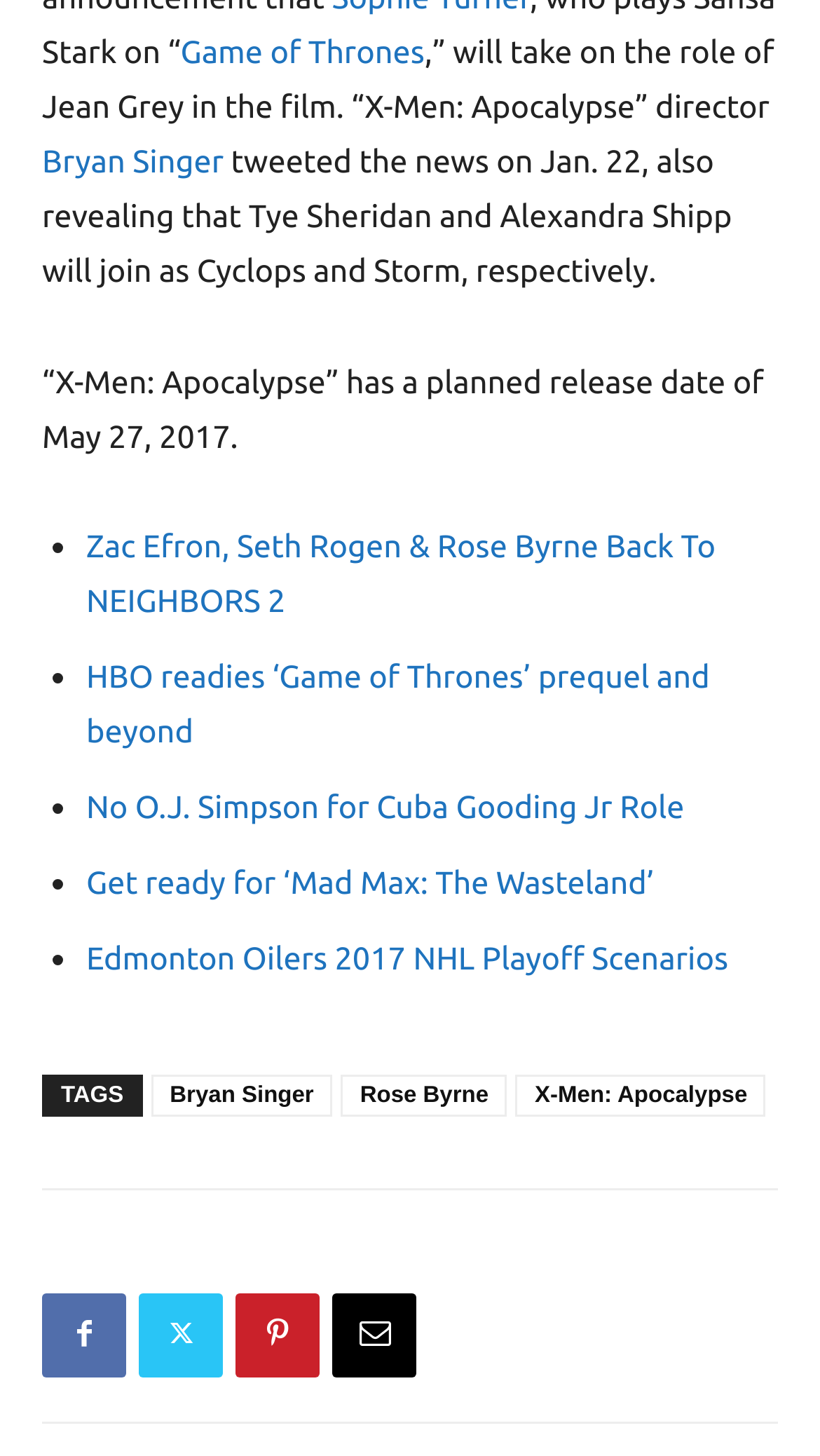Using the element description provided, determine the bounding box coordinates in the format (top-left x, top-left y, bottom-right x, bottom-right y). Ensure that all values are floating point numbers between 0 and 1. Element description: Bryan Singer

[0.051, 0.099, 0.273, 0.123]